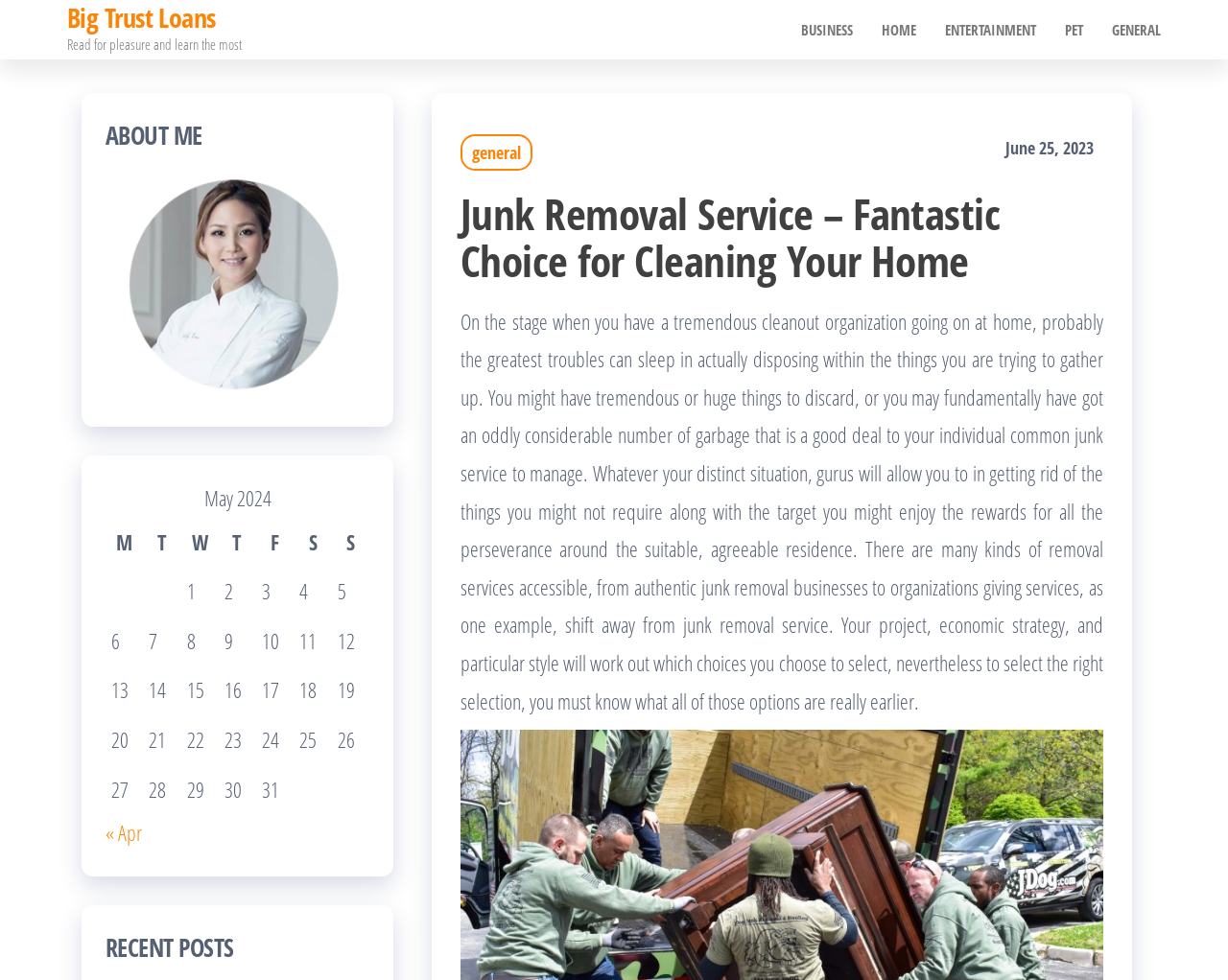Please find the bounding box coordinates of the element that must be clicked to perform the given instruction: "Click on the link to the previous month". The coordinates should be four float numbers from 0 to 1, i.e., [left, top, right, bottom].

[0.086, 0.835, 0.116, 0.864]